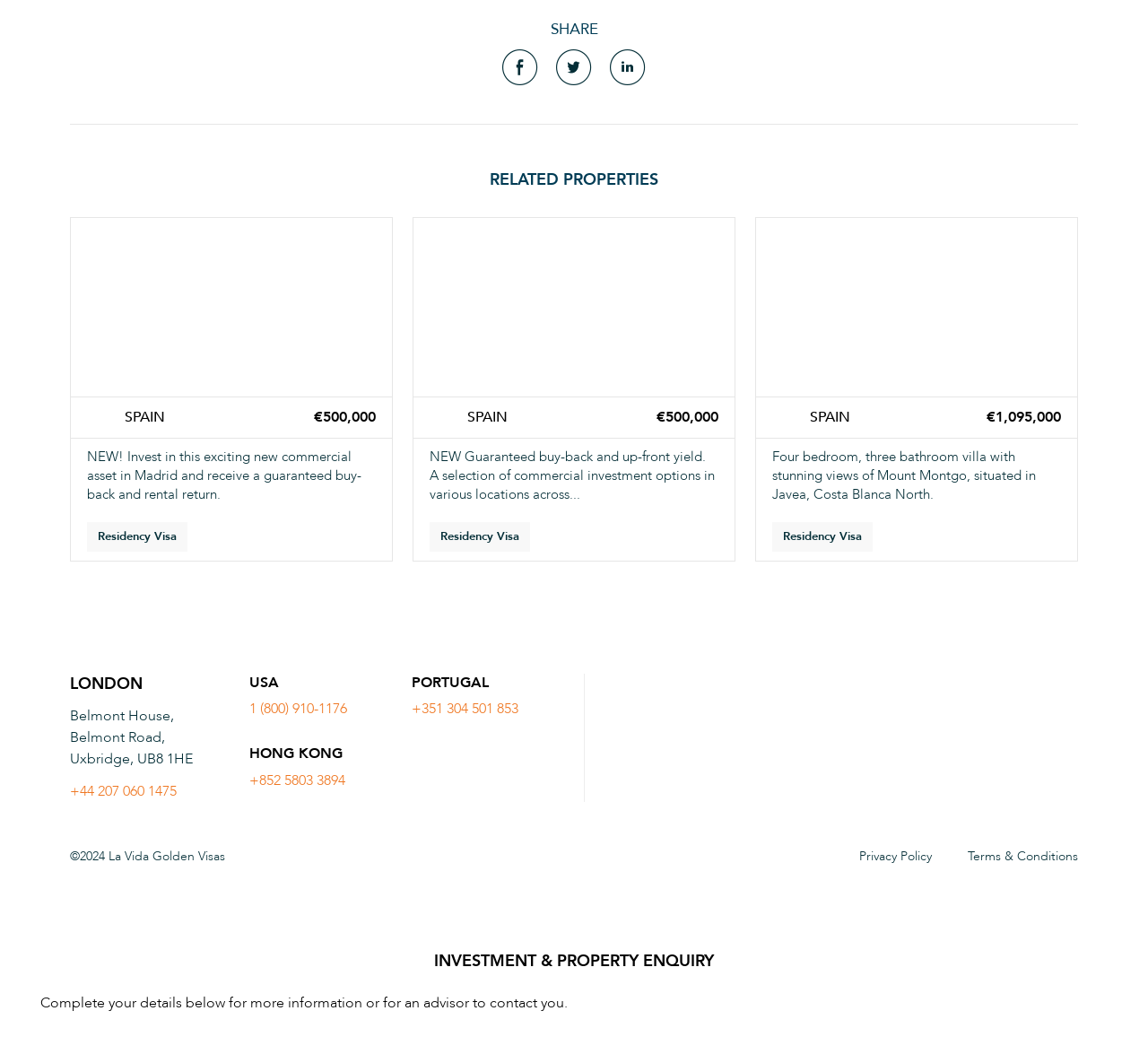Determine the bounding box for the HTML element described here: "Privacy Policy". The coordinates should be given as [left, top, right, bottom] with each number being a float between 0 and 1.

[0.748, 0.817, 0.812, 0.834]